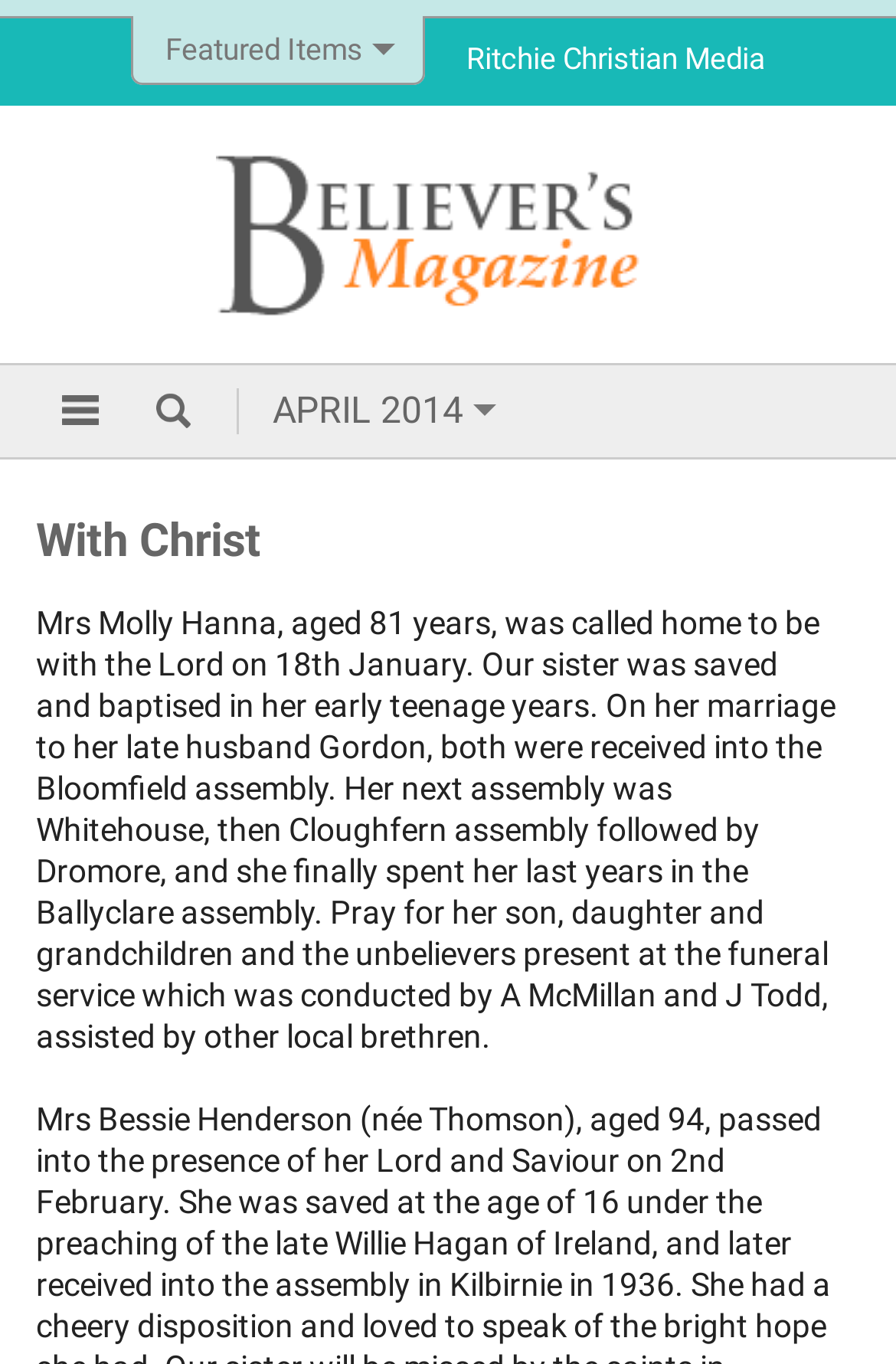What is the price of the featured item?
Look at the image and provide a detailed response to the question.

I found the featured item 'The Seven Feasts of Jehovah' which has a price tag of £8.99. This information is obtained from the link element with the text '£8.99'.